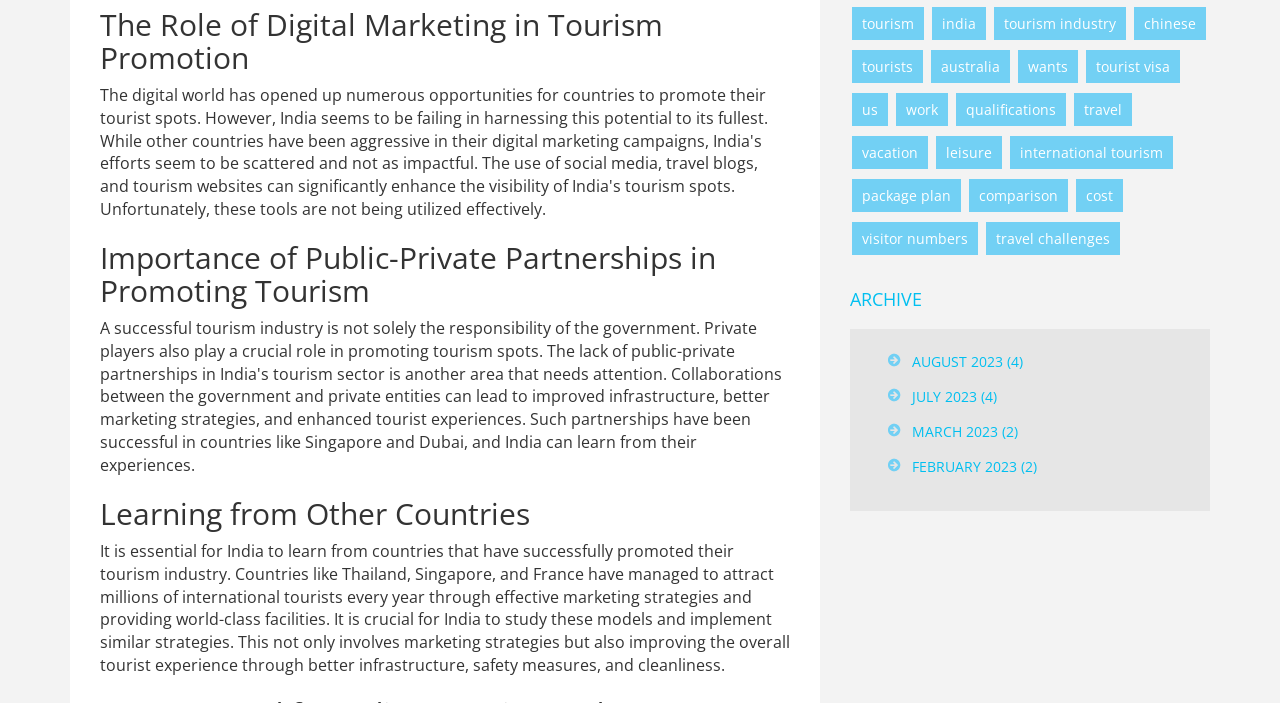Respond to the following question with a brief word or phrase:
How many months are listed in the archive?

4